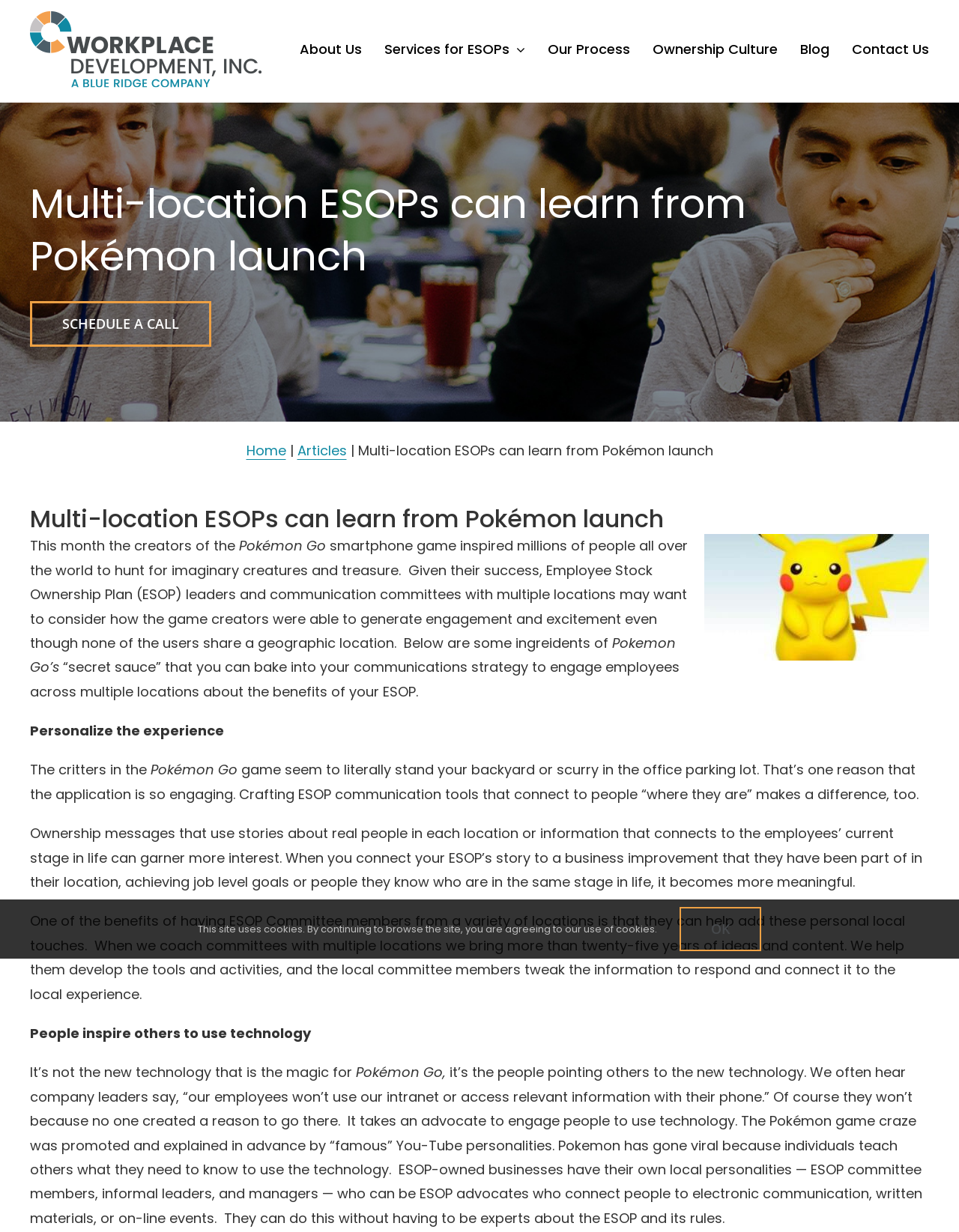Determine the bounding box coordinates of the clickable element to achieve the following action: 'Go to About Us'. Provide the coordinates as four float values between 0 and 1, formatted as [left, top, right, bottom].

[0.312, 0.0, 0.377, 0.08]